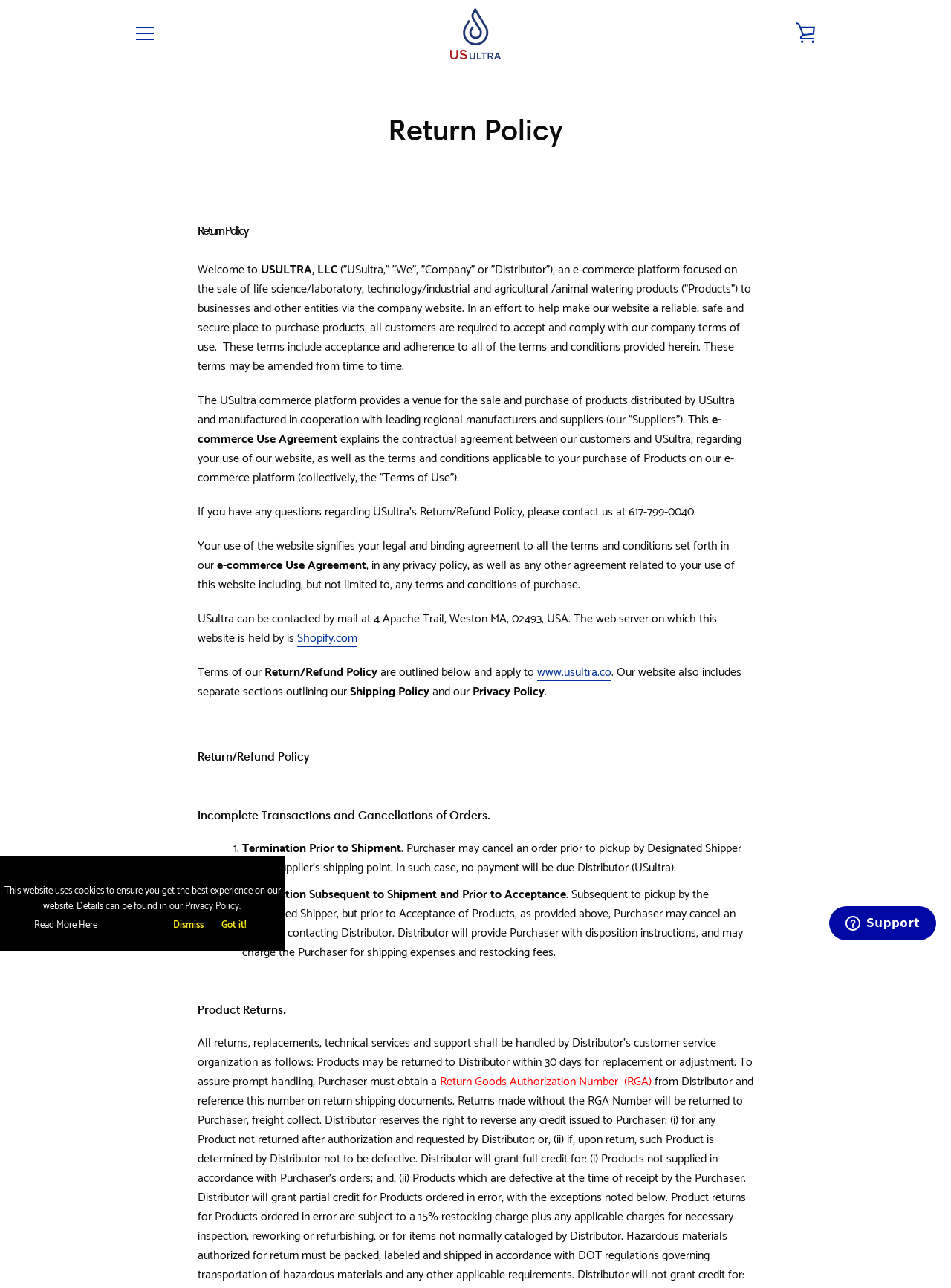What type of products does USultra sell?
Answer briefly with a single word or phrase based on the image.

Life science/laboratory products